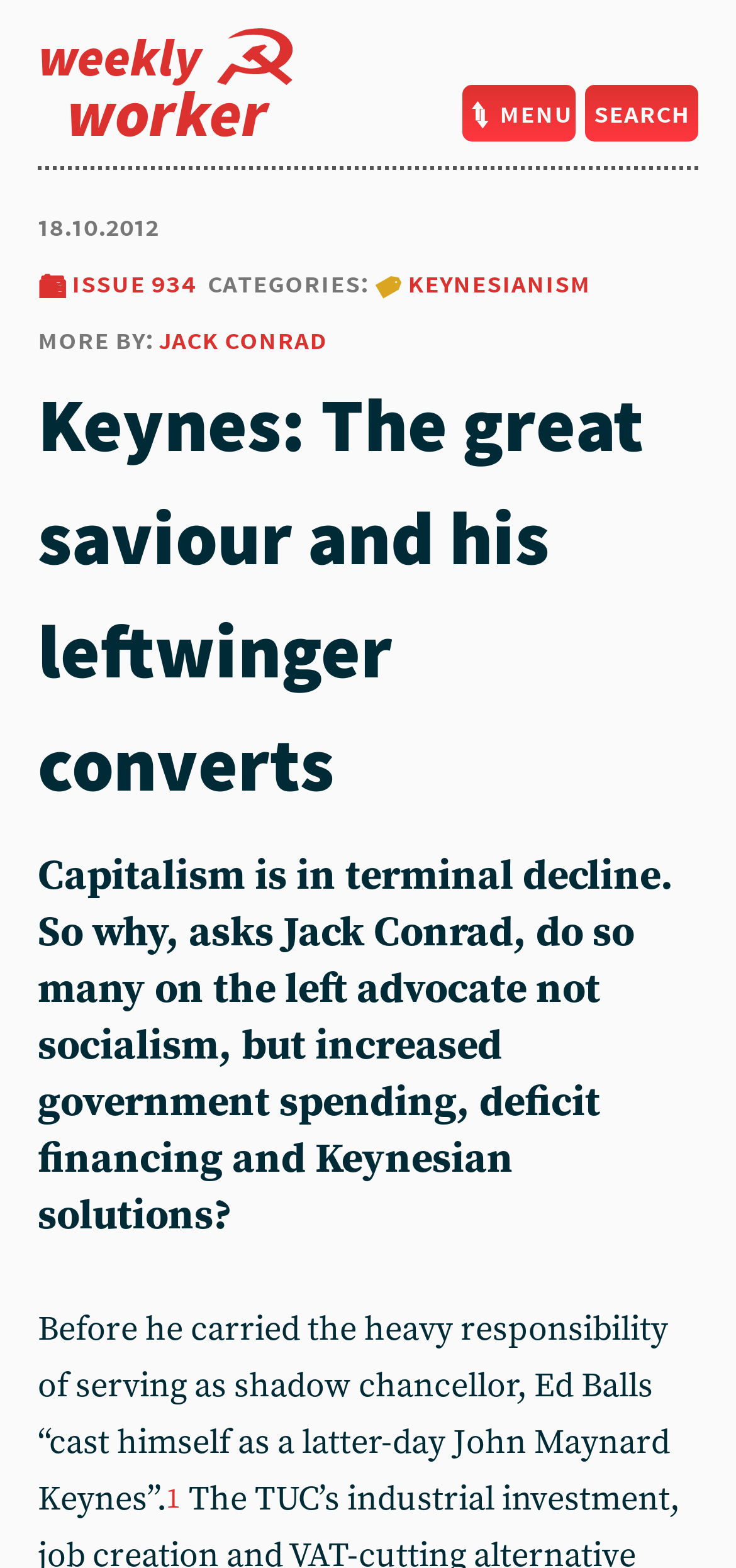What is the date of the article?
Provide a well-explained and detailed answer to the question.

I found the date of the article by looking at the heading element with the text '18.10.2012' which is located at the top of the webpage, below the menu and search links.